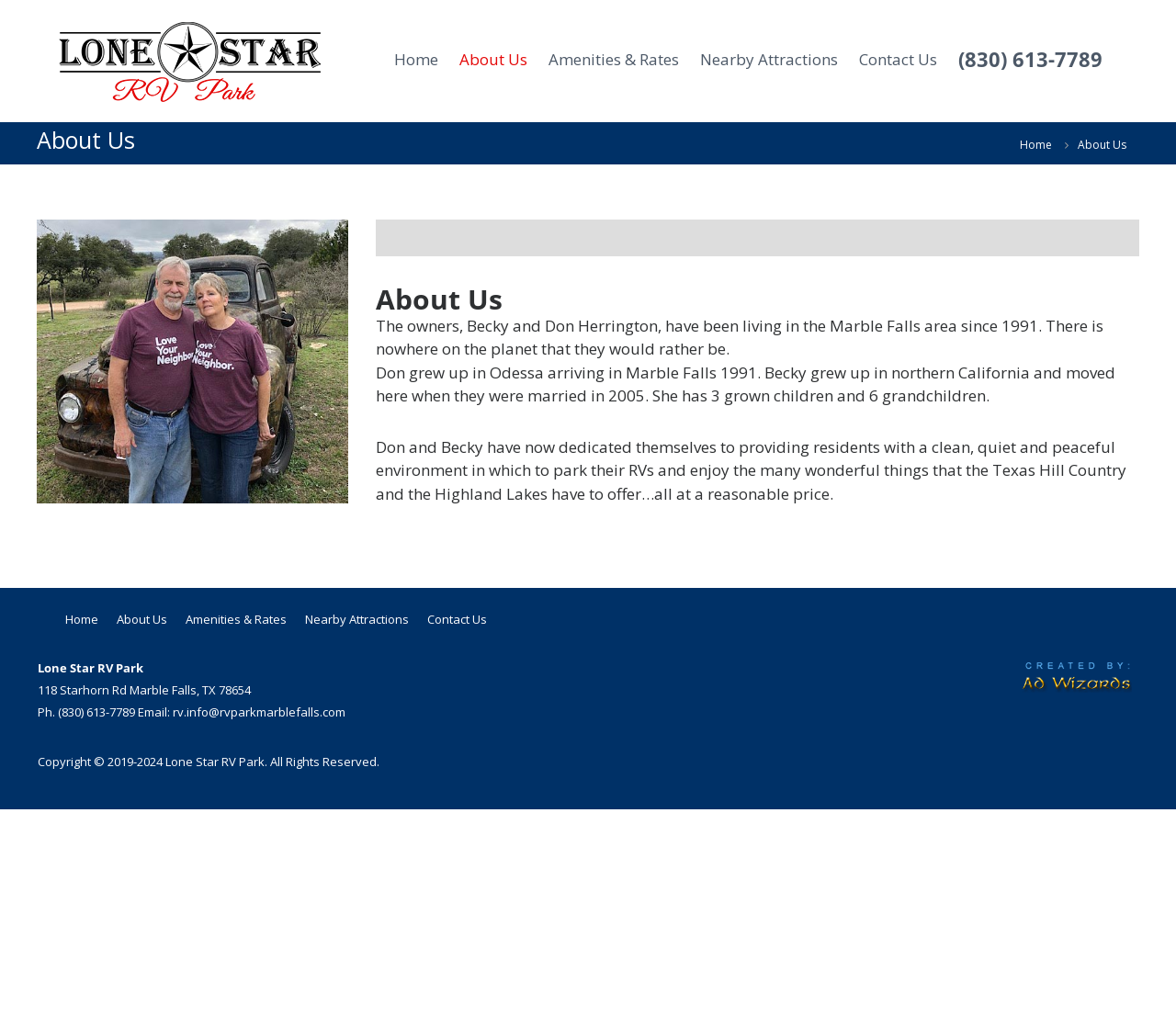Where is the RV park located?
Using the visual information from the image, give a one-word or short-phrase answer.

Marble Falls, TX